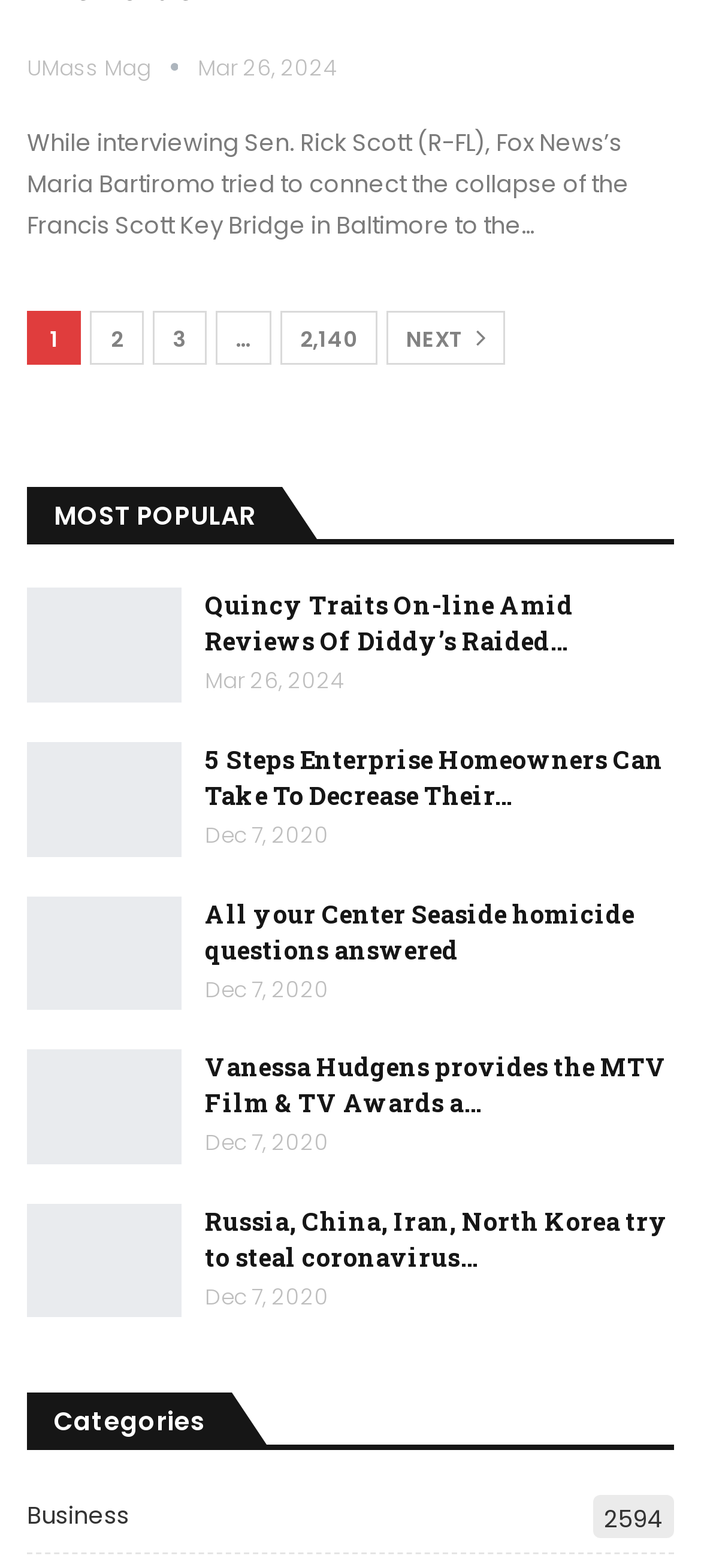Please find and report the bounding box coordinates of the element to click in order to perform the following action: "Browse the business category". The coordinates should be expressed as four float numbers between 0 and 1, in the format [left, top, right, bottom].

[0.038, 0.956, 0.185, 0.977]